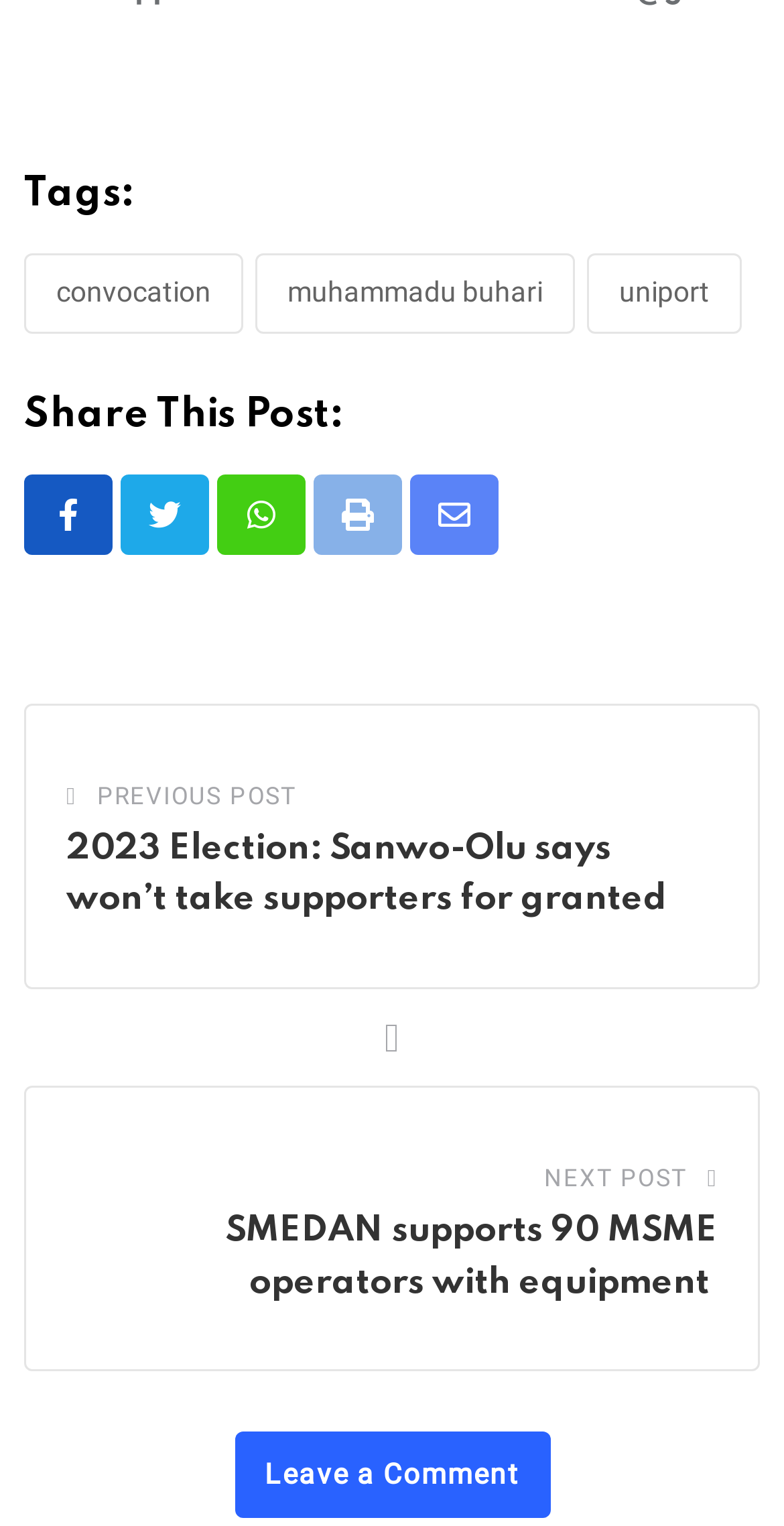What is the text of the link above the first post?
Please provide a comprehensive answer based on the contents of the image.

I determined the text of the link above the first post by looking at the link element with the text 'PREVIOUS POST' which is located at [0.124, 0.503, 0.378, 0.54].